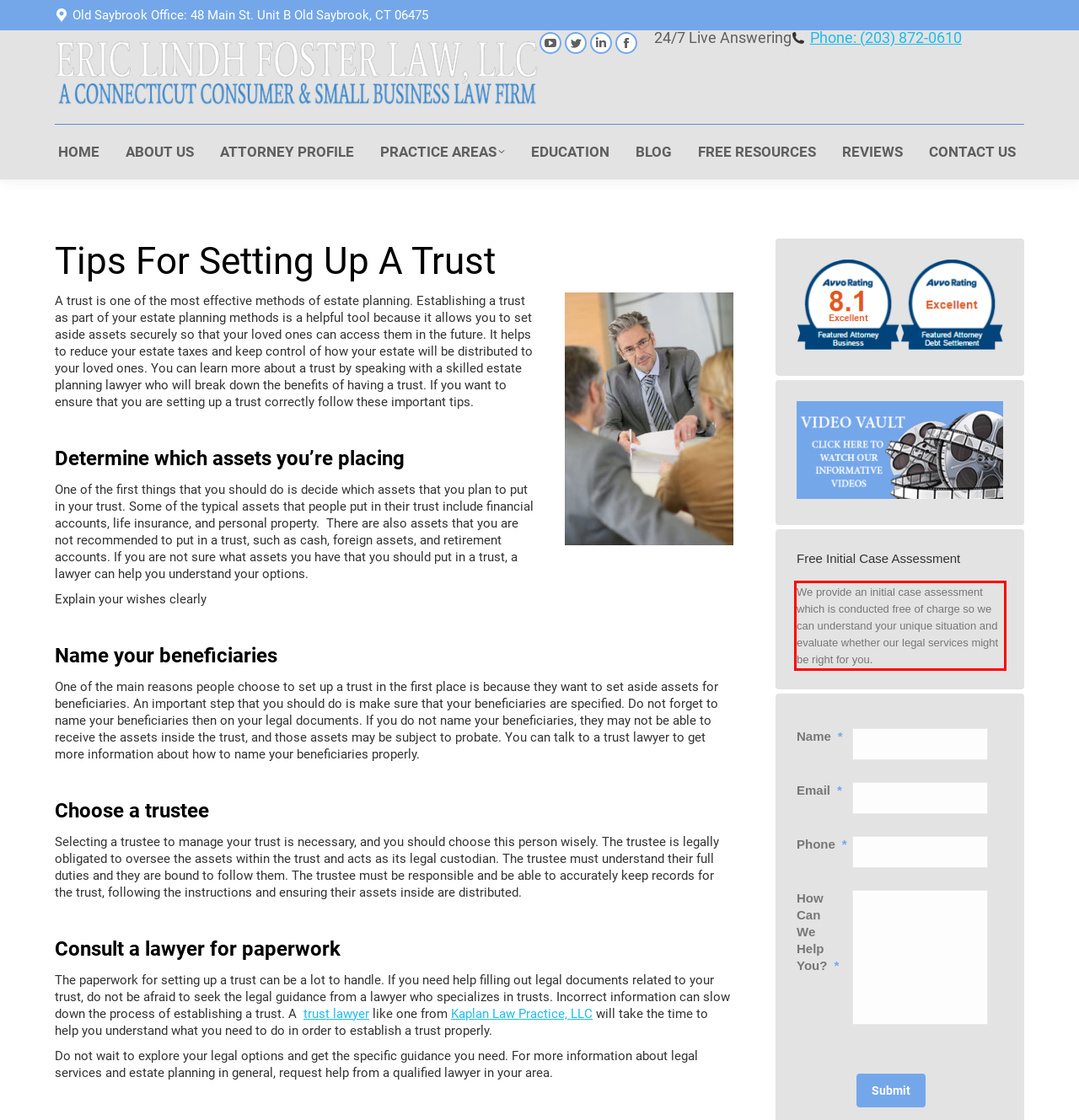Given a webpage screenshot with a red bounding box, perform OCR to read and deliver the text enclosed by the red bounding box.

We provide an initial case assessment which is conducted free of charge so we can understand your unique situation and evaluate whether our legal services might be right for you.